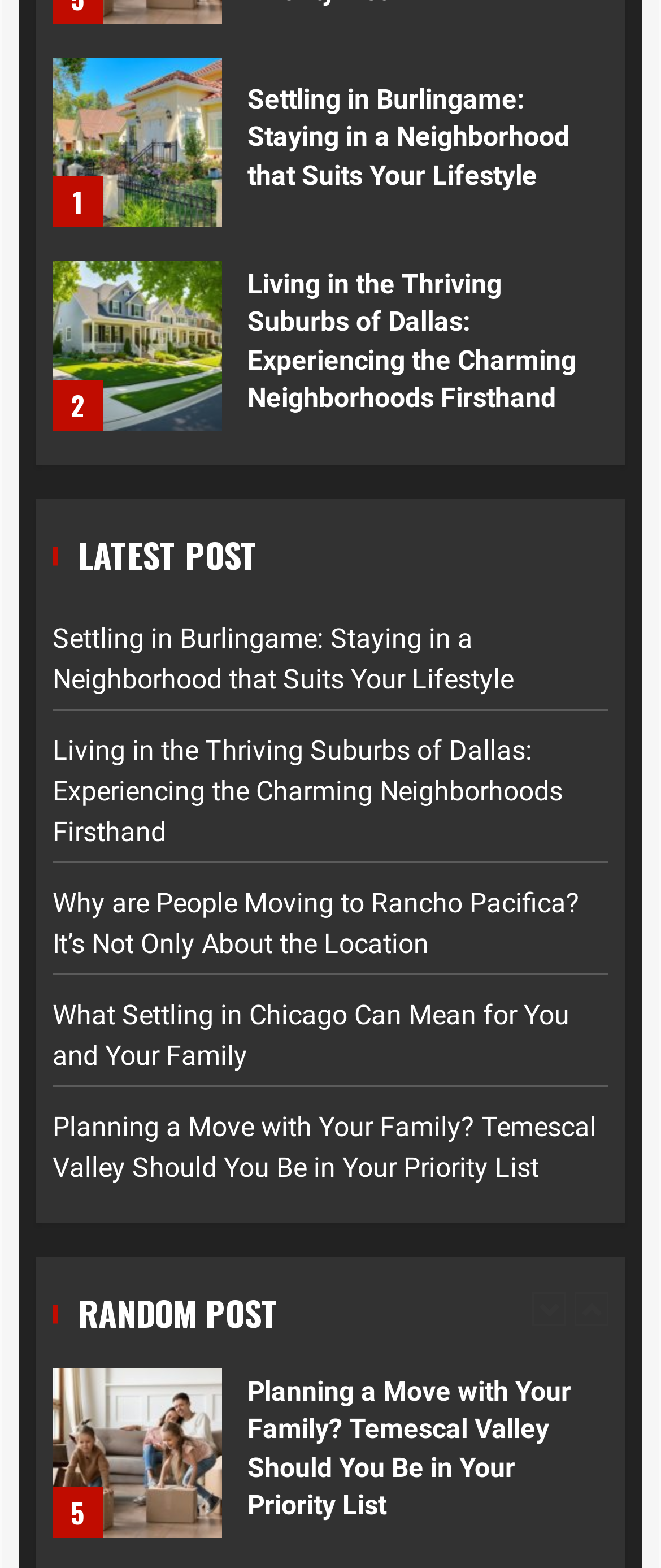Provide the bounding box coordinates of the section that needs to be clicked to accomplish the following instruction: "Select the option about Why are People Moving to Rancho Pacifica."

[0.054, 0.167, 0.946, 0.296]